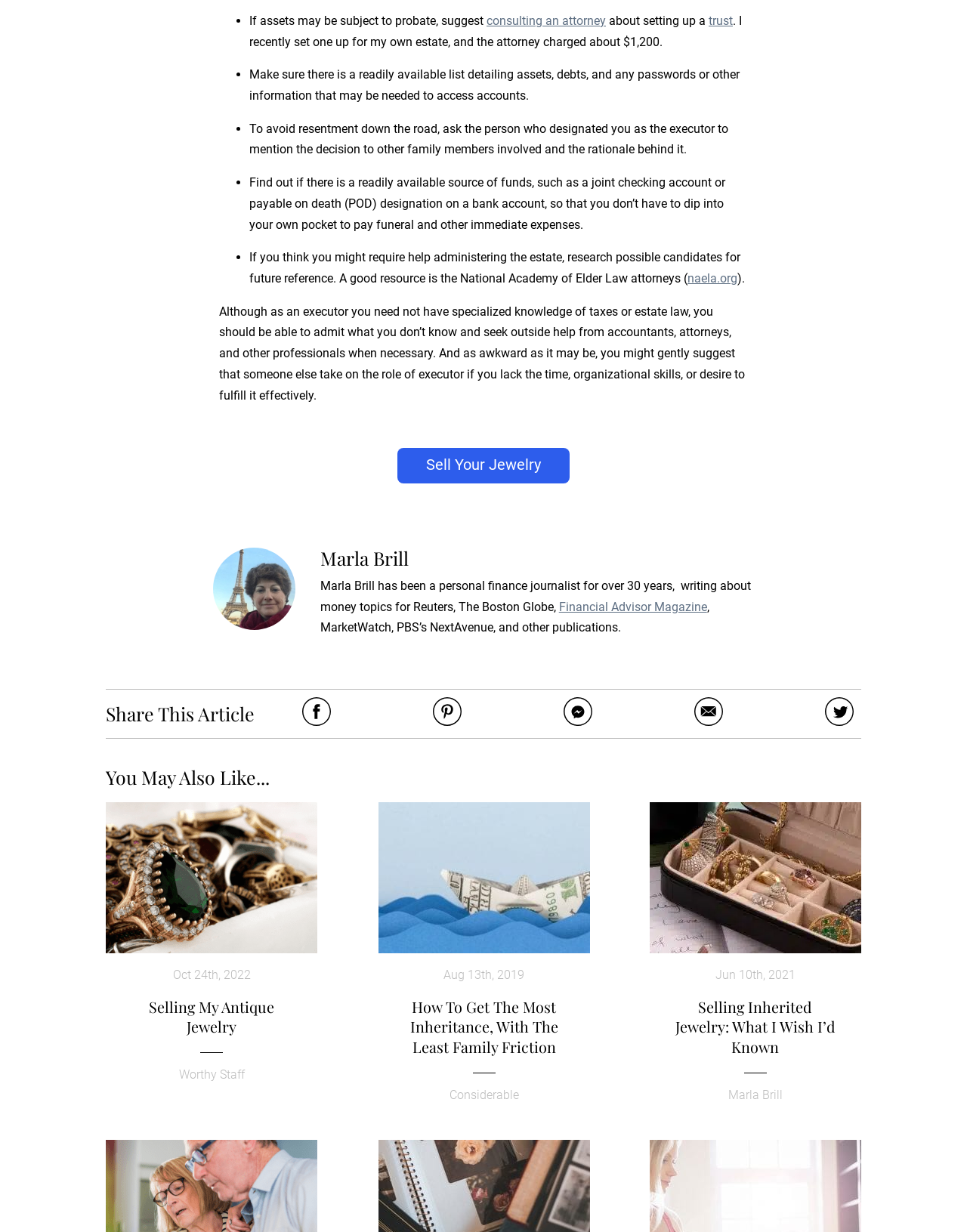Using the details in the image, give a detailed response to the question below:
Who is the author of the article?

The author of the article is mentioned at the bottom of the webpage, along with a brief bio and a link to her profile.